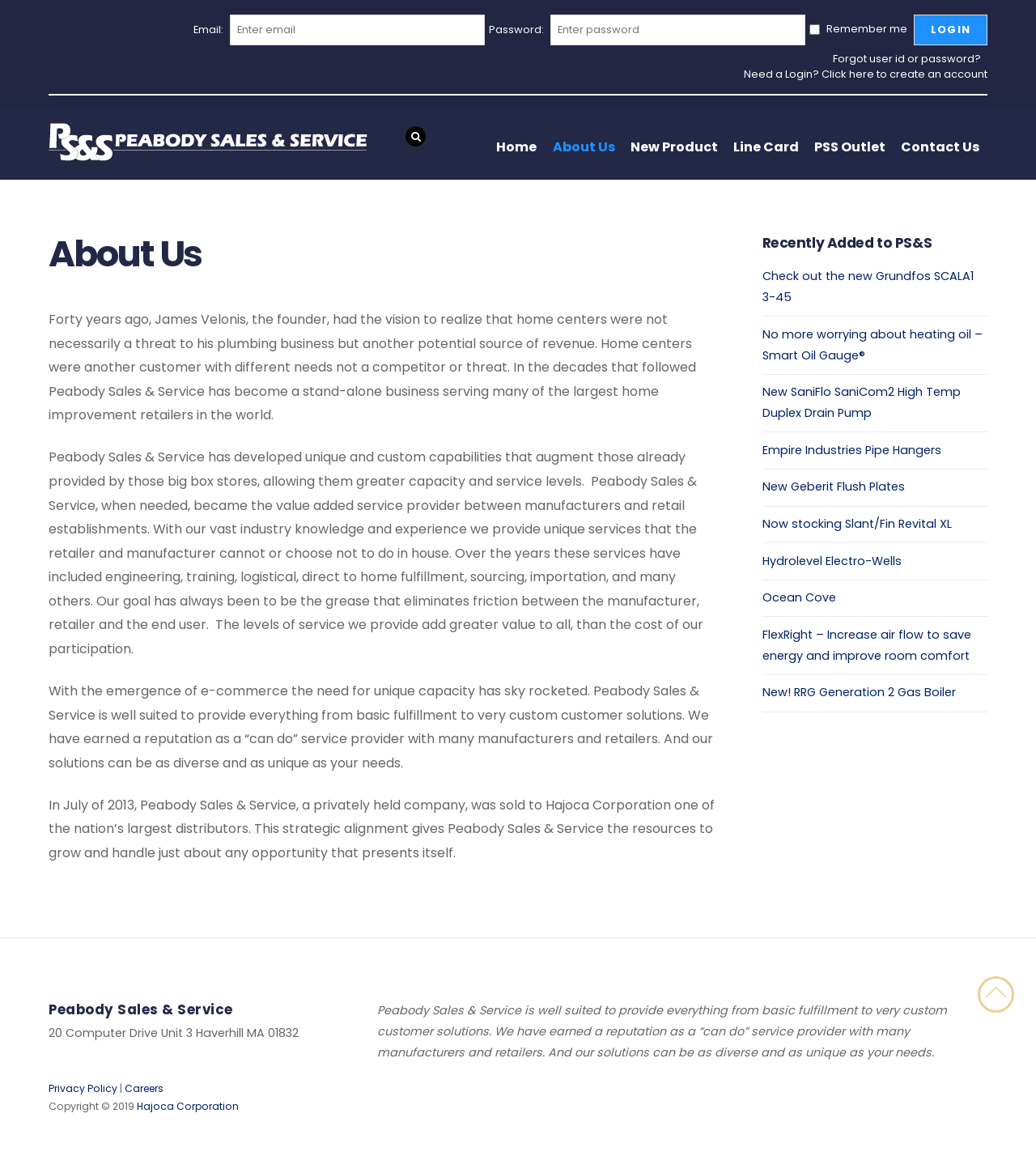Please find the bounding box for the UI element described by: "Home".

[0.472, 0.11, 0.526, 0.144]